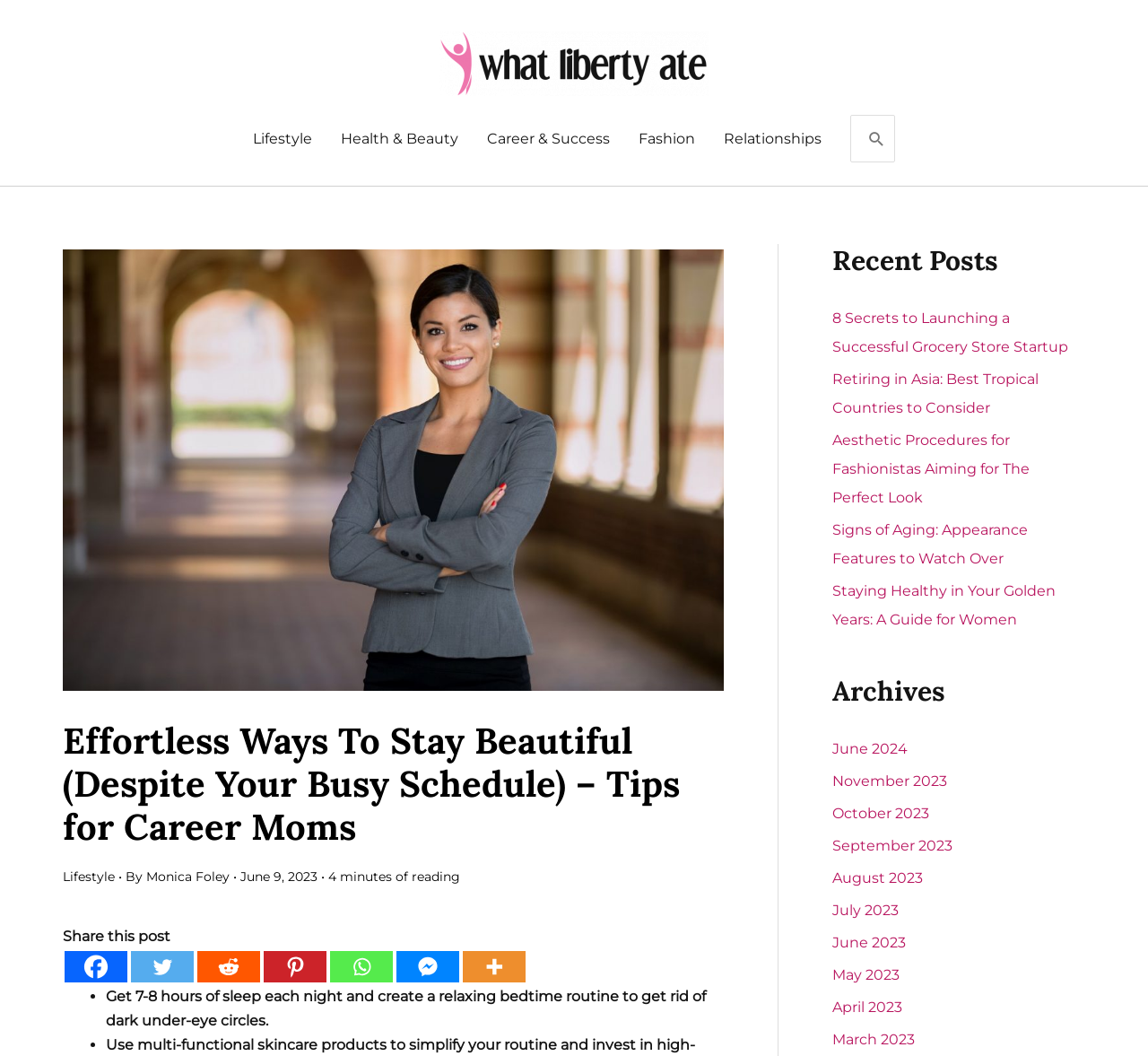Give a complete and precise description of the webpage's appearance.

This webpage is a blog post titled "Effortless Ways To Stay Beautiful (Despite Your Busy Schedule) – Tips for Career Moms" by Monica Foley, published on June 9, 2023. The post is categorized under the "Lifestyle" section and has a reading time of 4 minutes.

At the top of the page, there is a navigation menu with links to different sections of the website, including "Lifestyle", "Health & Beauty", "Career & Success", "Fashion", and "Relationships". Next to the navigation menu, there is a search bar with a "Search" button.

Below the navigation menu, there is a header section with the title of the blog post, followed by the author's name and the publication date. There are also social media sharing links, including Facebook, Twitter, Reddit, Pinterest, WhatsApp, and Facebook Messenger.

The main content of the blog post is a list of tips for career moms to stay beautiful despite their busy schedules. The first tip is to get 7-8 hours of sleep each night and create a relaxing bedtime routine to get rid of dark under-eye circles.

On the right-hand side of the page, there is a complementary section with a heading "Recent Posts" that lists five recent blog posts, including "8 Secrets to Launching a Successful Grocery Store Startup" and "Aesthetic Procedures for Fashionistas Aiming for The Perfect Look". Below the "Recent Posts" section, there is an "Archives" section that lists links to blog posts from different months, from June 2024 to March 2023.

There are several images on the page, including the website's logo, social media icons, and a small icon next to the "More" sharing link.